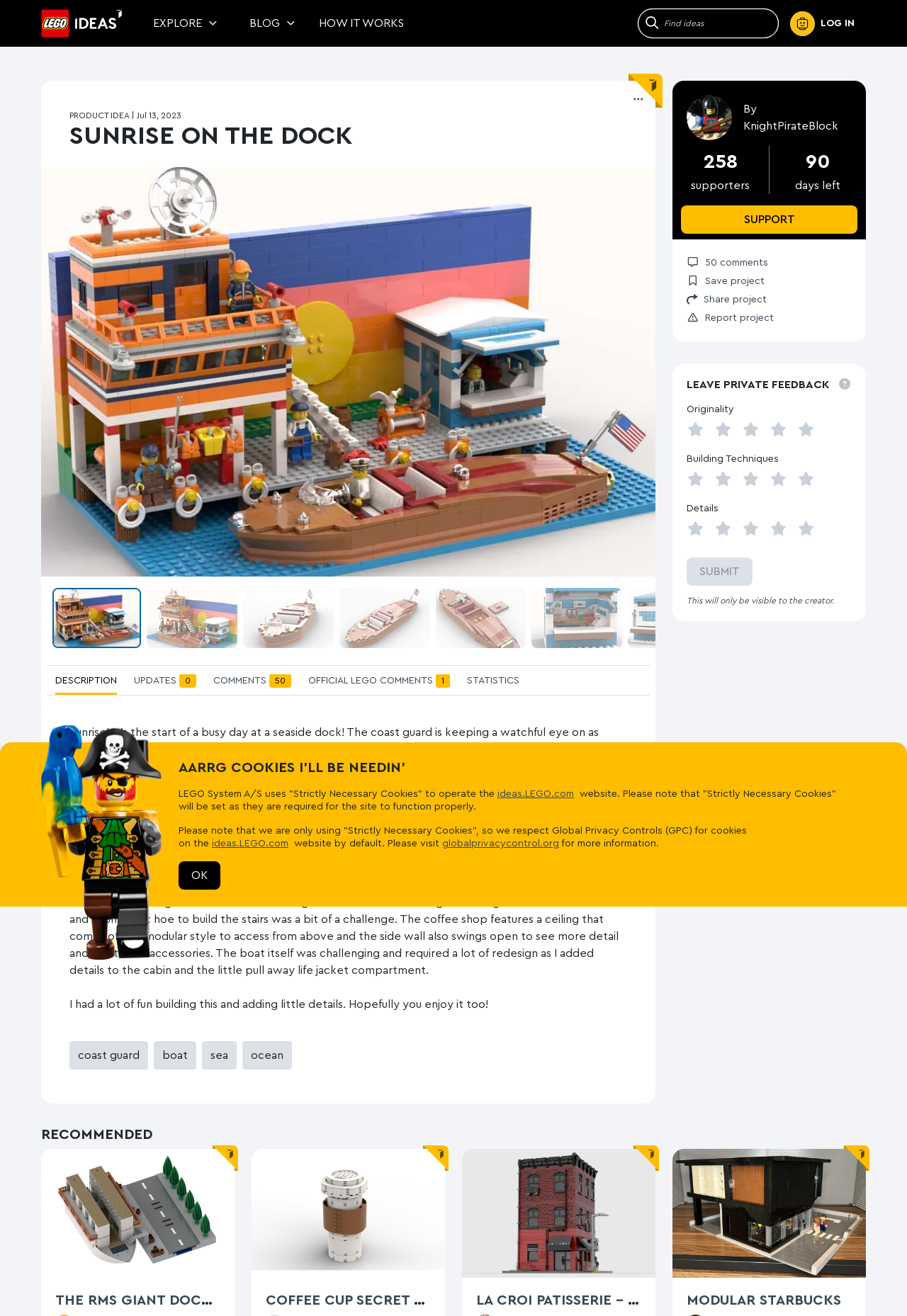Based on the element description, predict the bounding box coordinates (top-left x, top-left y, bottom-right x, bottom-right y) for the UI element in the screenshot: aria-label="View Modular Starbucks"

[0.741, 0.917, 0.955, 0.926]